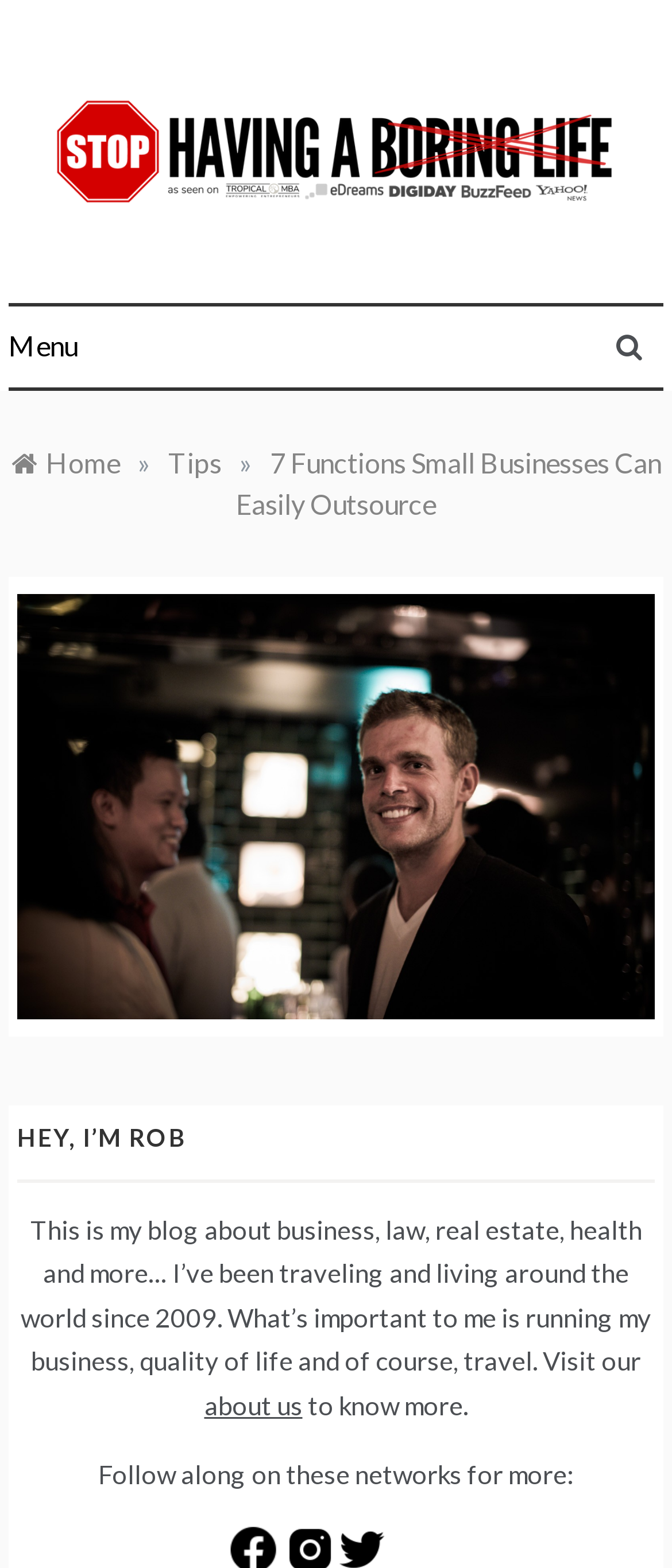Determine the title of the webpage and give its text content.

Stop Having a Boring Life – If Life is Boring, You're Doing it Wrong!